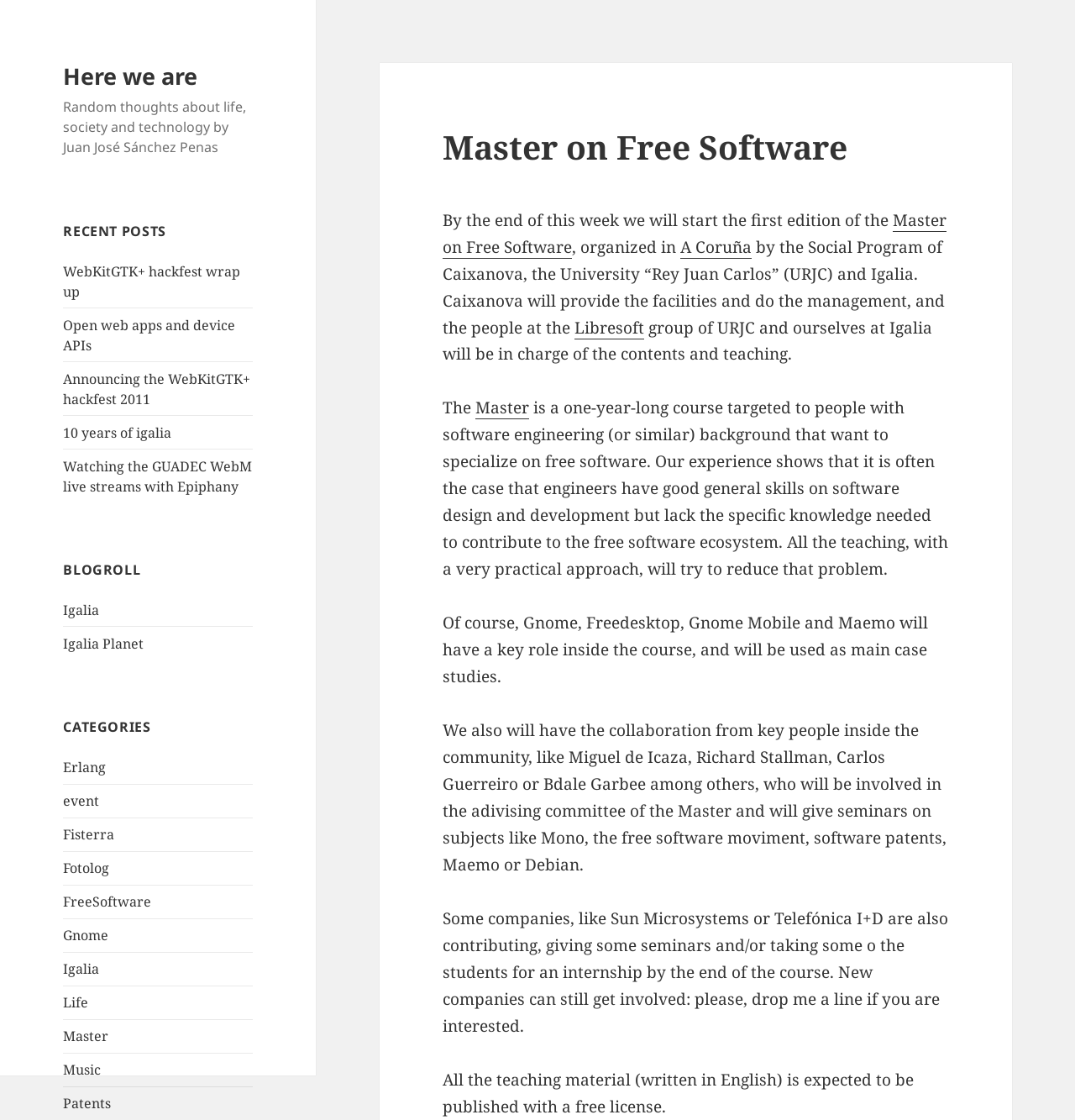Summarize the webpage with intricate details.

This webpage is a personal blog titled "Master on Free Software – Here we are" by Juan José Sánchez Penas, featuring his random thoughts about life, society, and technology. At the top, there is a link "Here we are" and a brief description of the blog's content. 

Below the title, there is a section labeled "RECENT POSTS" with five links to recent blog posts, including "WebKitGTK+ hackfest wrap up" and "10 years of igalia". 

To the right of the recent posts section, there is a header "BLOGROLL" with two links to "Igalia" and "Igalia Planet". 

Further down, there is a section labeled "CATEGORIES" with 12 links to different categories, including "Erlang", "FreeSoftware", and "Gnome". 

On the right side of the page, there is a header "Master on Free Software" with a brief description of a master's course on free software, organized by Igalia, the University “Rey Juan Carlos”, and Caixanova. The course is a one-year-long program targeted at people with software engineering backgrounds who want to specialize in free software. The description mentions that the course will have a practical approach and will feature key people from the free software community, such as Miguel de Icaza and Richard Stallman.